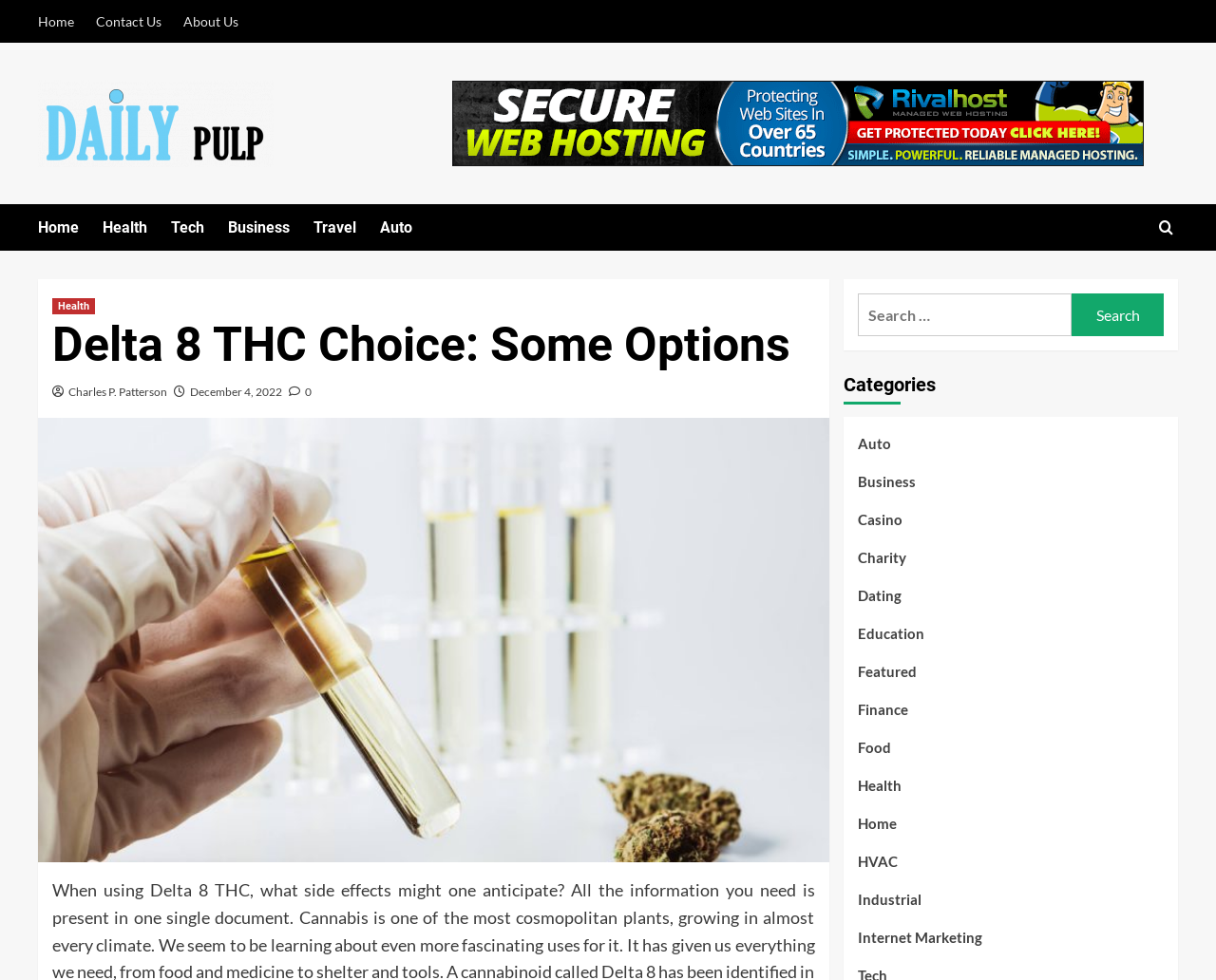Refer to the element description Charles P. Patterson and identify the corresponding bounding box in the screenshot. Format the coordinates as (top-left x, top-left y, bottom-right x, bottom-right y) with values in the range of 0 to 1.

[0.056, 0.392, 0.138, 0.407]